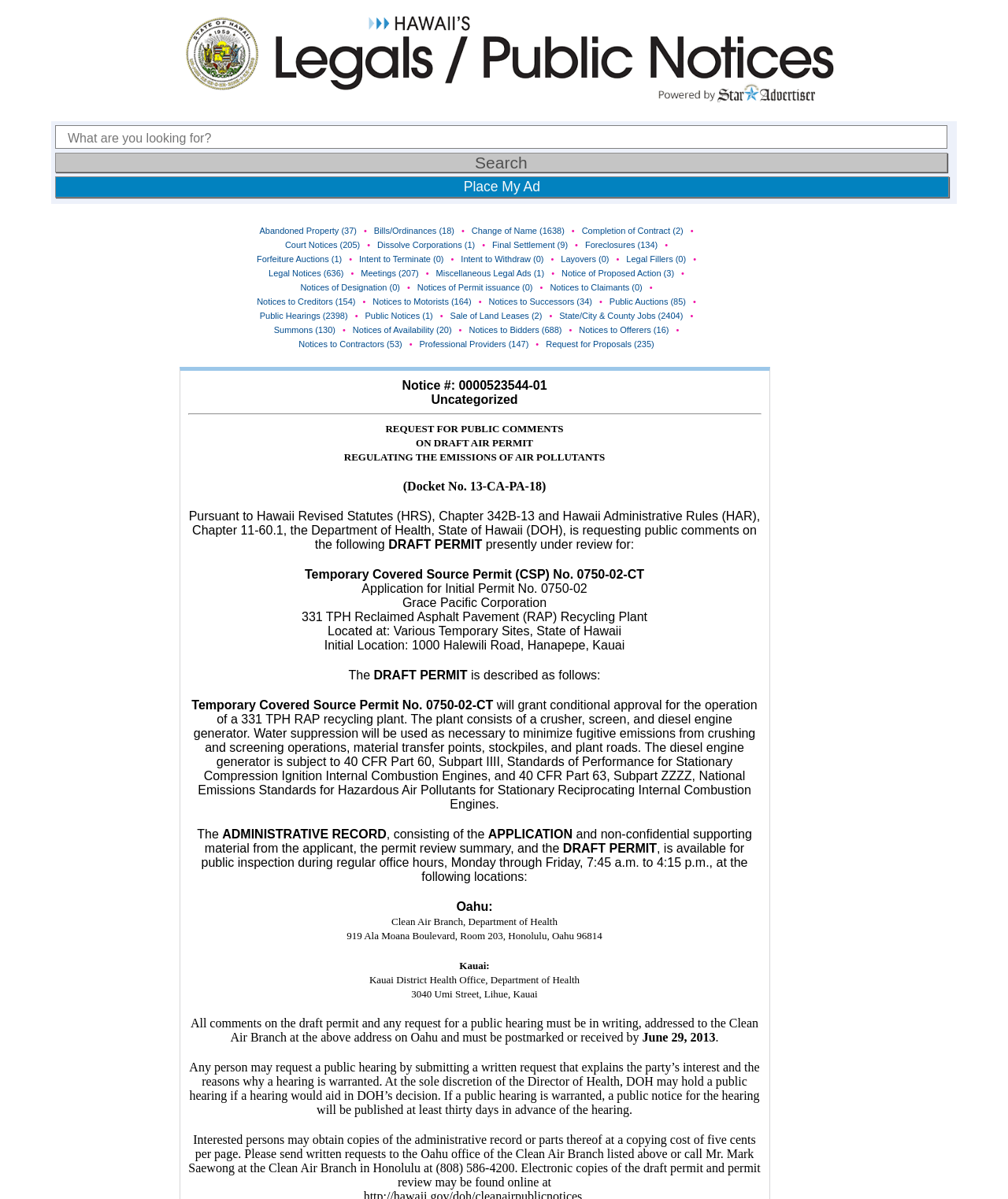How many links are on this webpage?
Based on the image, answer the question with a single word or brief phrase.

34